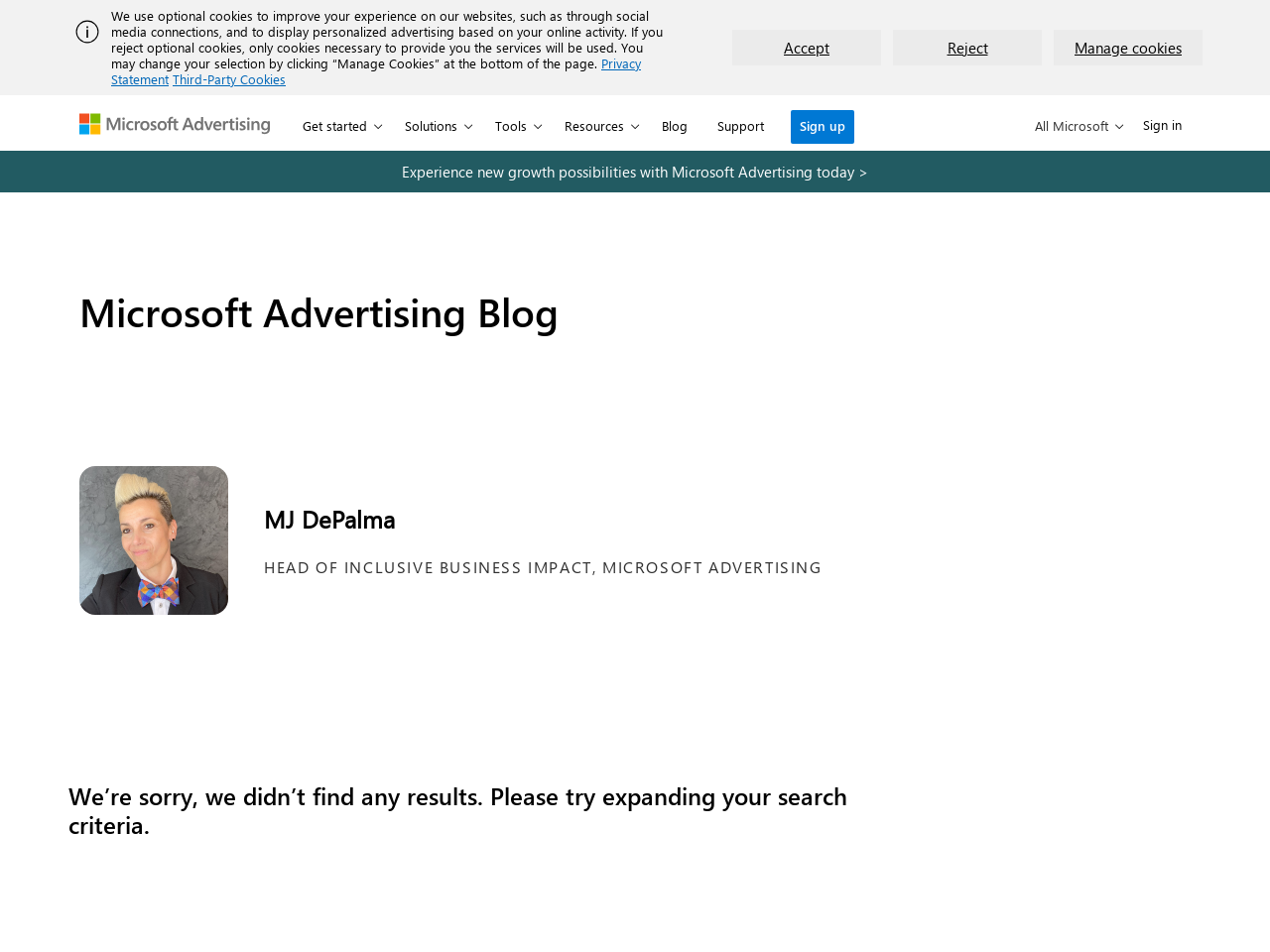Provide a one-word or short-phrase answer to the question:
What is MJ DePalma's role?

HEAD OF INCLUSIVE BUSINESS IMPACT